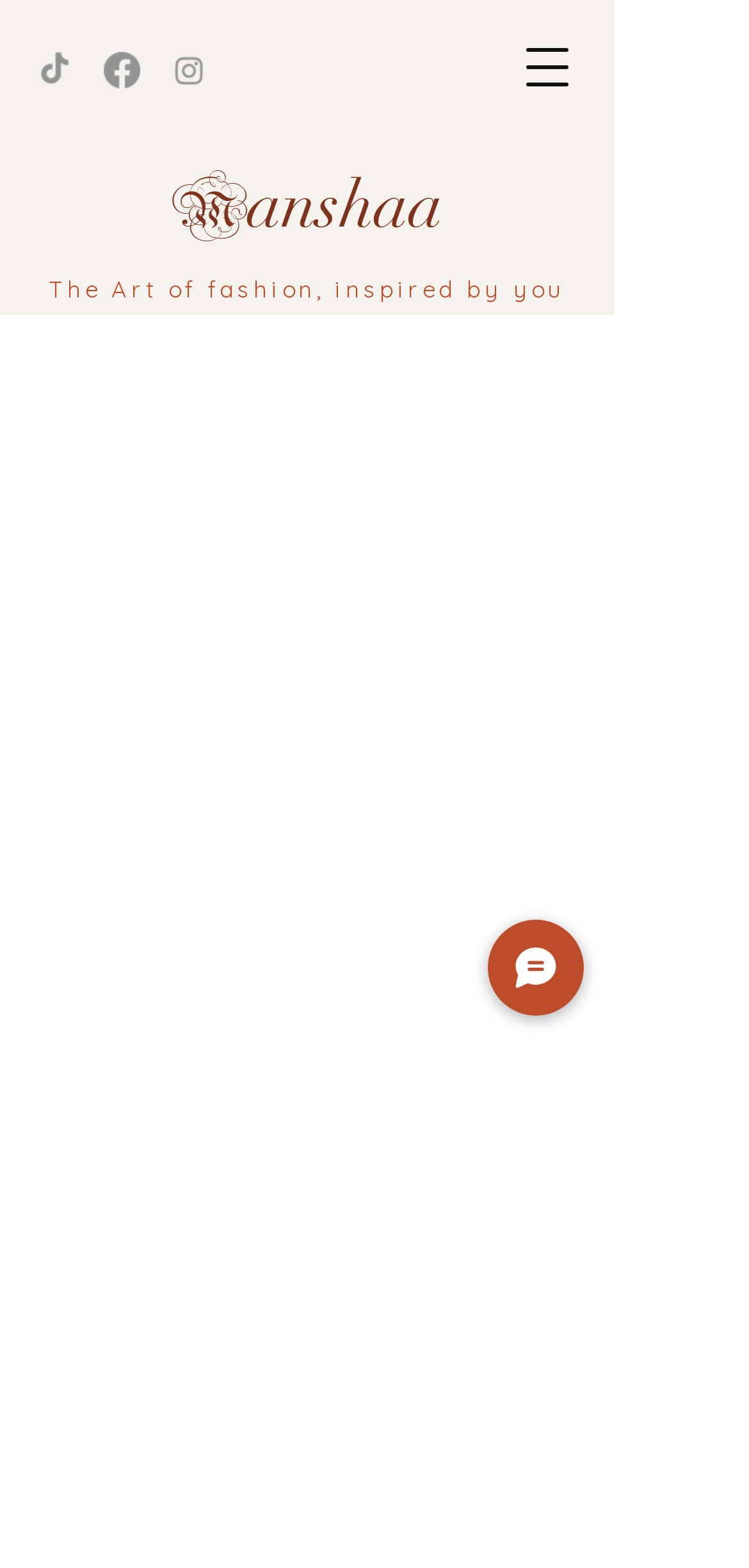What is the name of the brand?
Refer to the image and provide a one-word or short phrase answer.

Manshaa